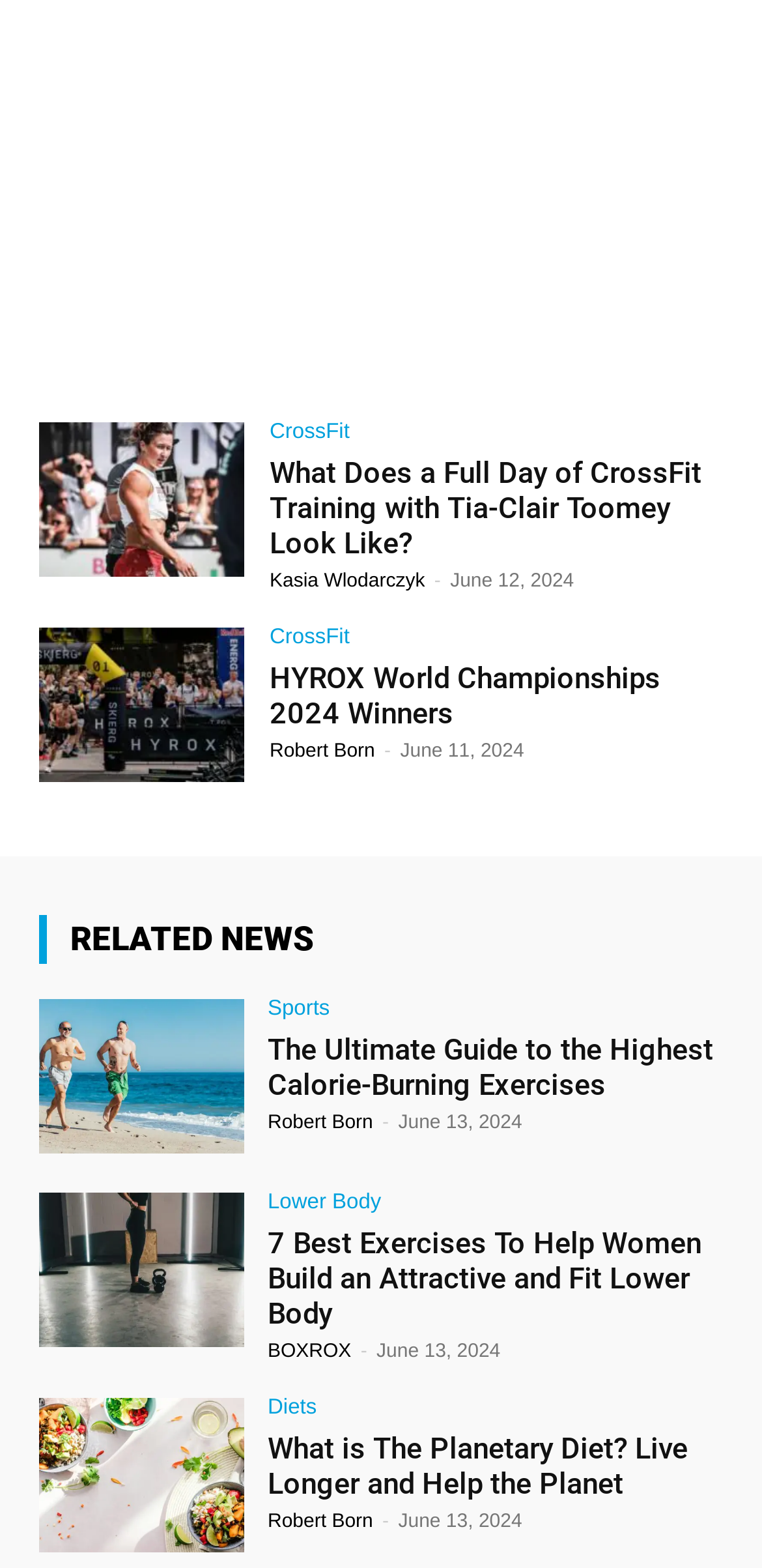Locate the coordinates of the bounding box for the clickable region that fulfills this instruction: "Explore the Planetary Diet".

[0.351, 0.912, 0.949, 0.957]